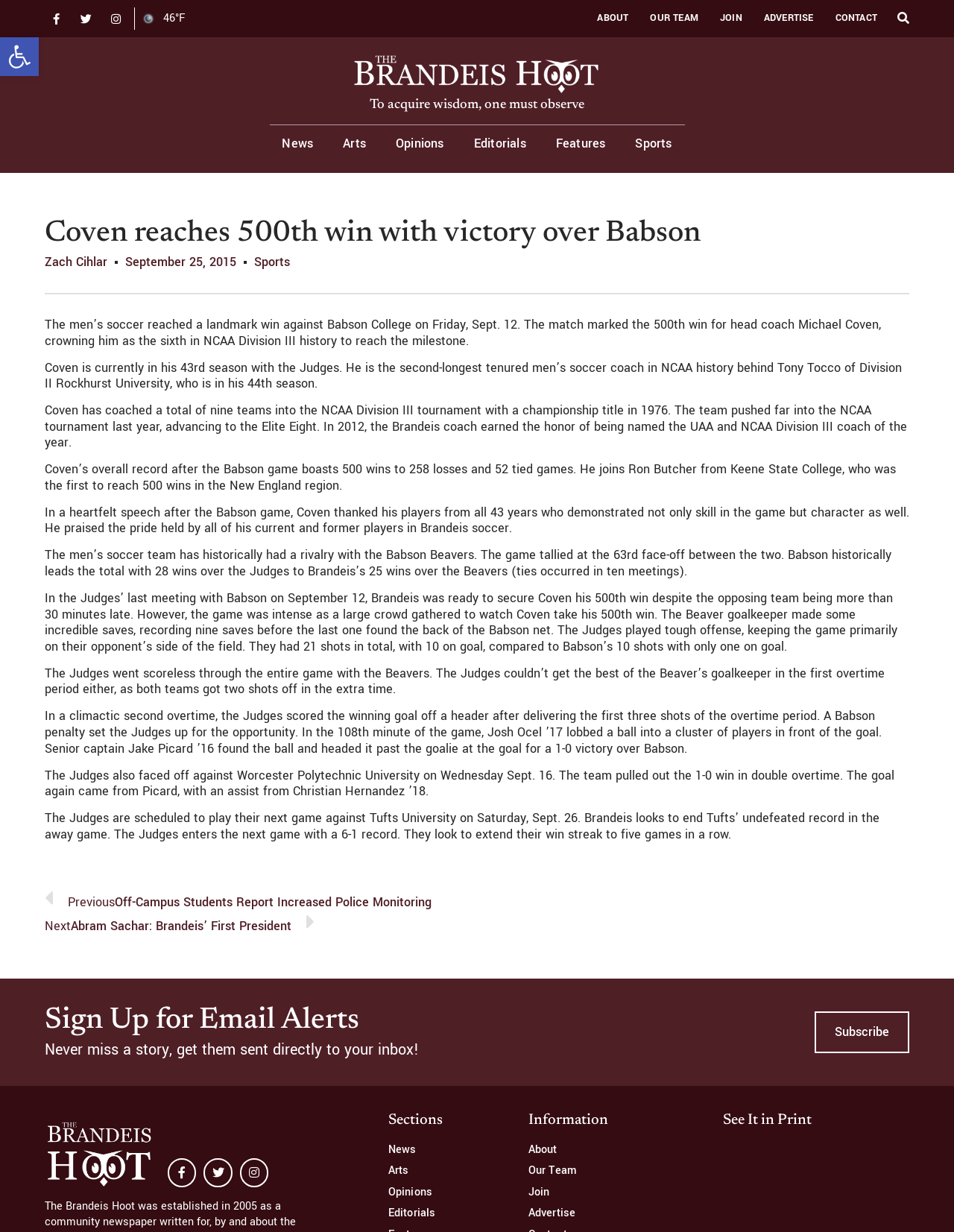Could you indicate the bounding box coordinates of the region to click in order to complete this instruction: "Click on the Facebook link".

[0.047, 0.006, 0.07, 0.024]